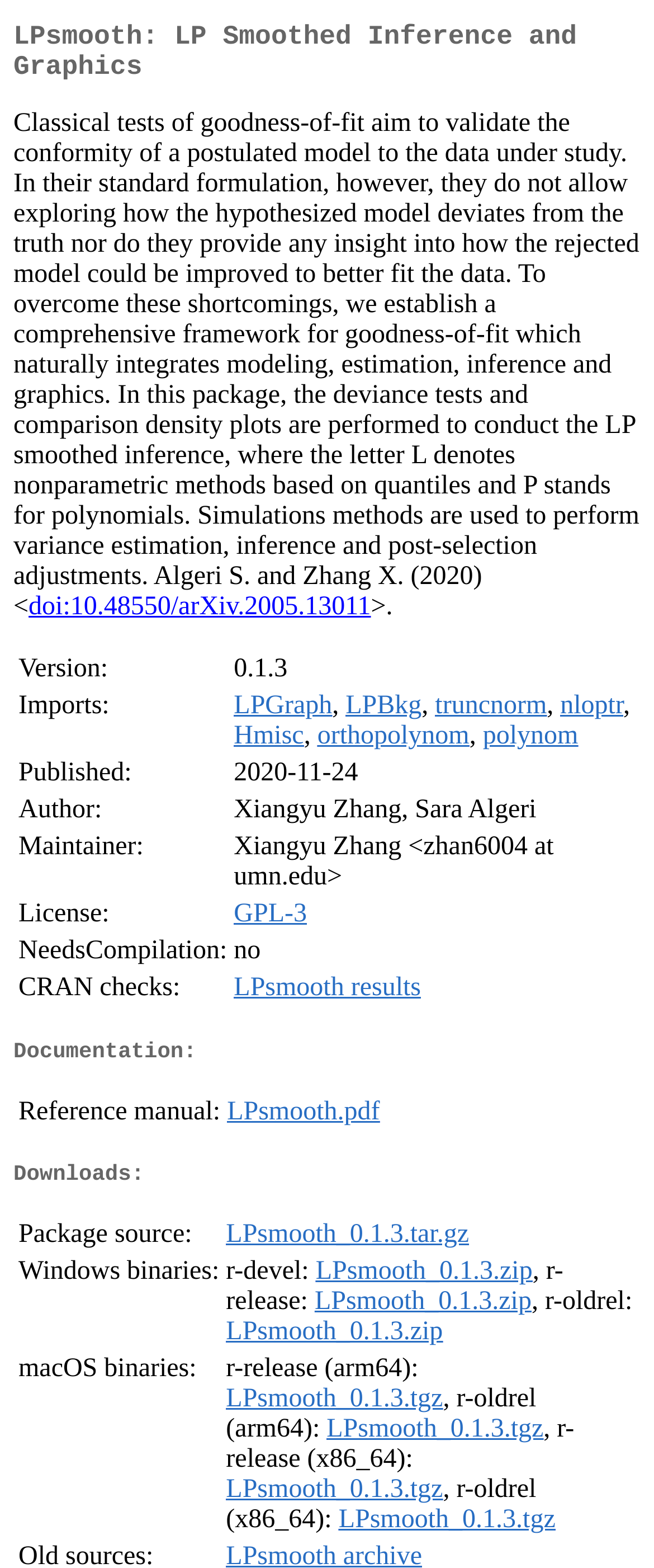Please indicate the bounding box coordinates for the clickable area to complete the following task: "Get the GPL-3 license information". The coordinates should be specified as four float numbers between 0 and 1, i.e., [left, top, right, bottom].

[0.358, 0.574, 0.469, 0.592]